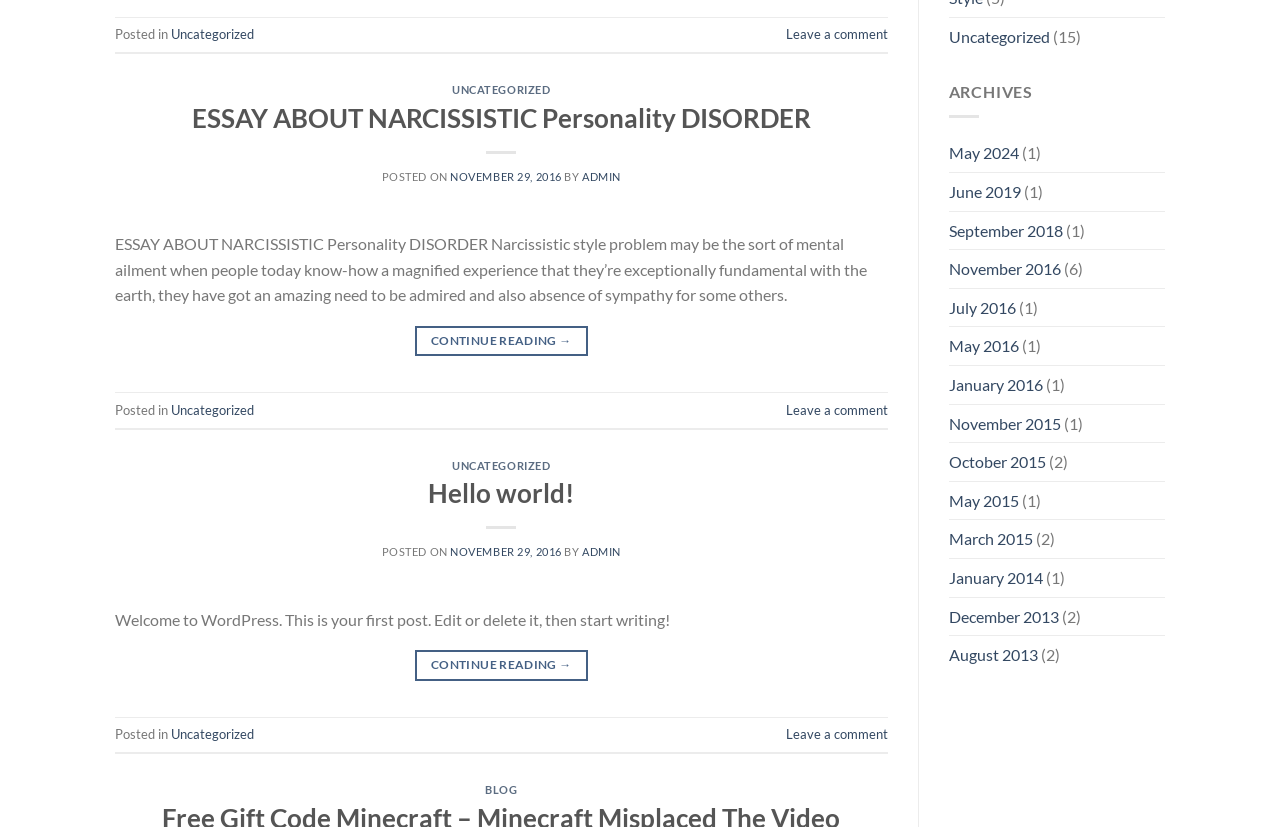Find the bounding box coordinates of the clickable area that will achieve the following instruction: "Click on the 'UNCATEGORIZED' link".

[0.109, 0.102, 0.675, 0.116]